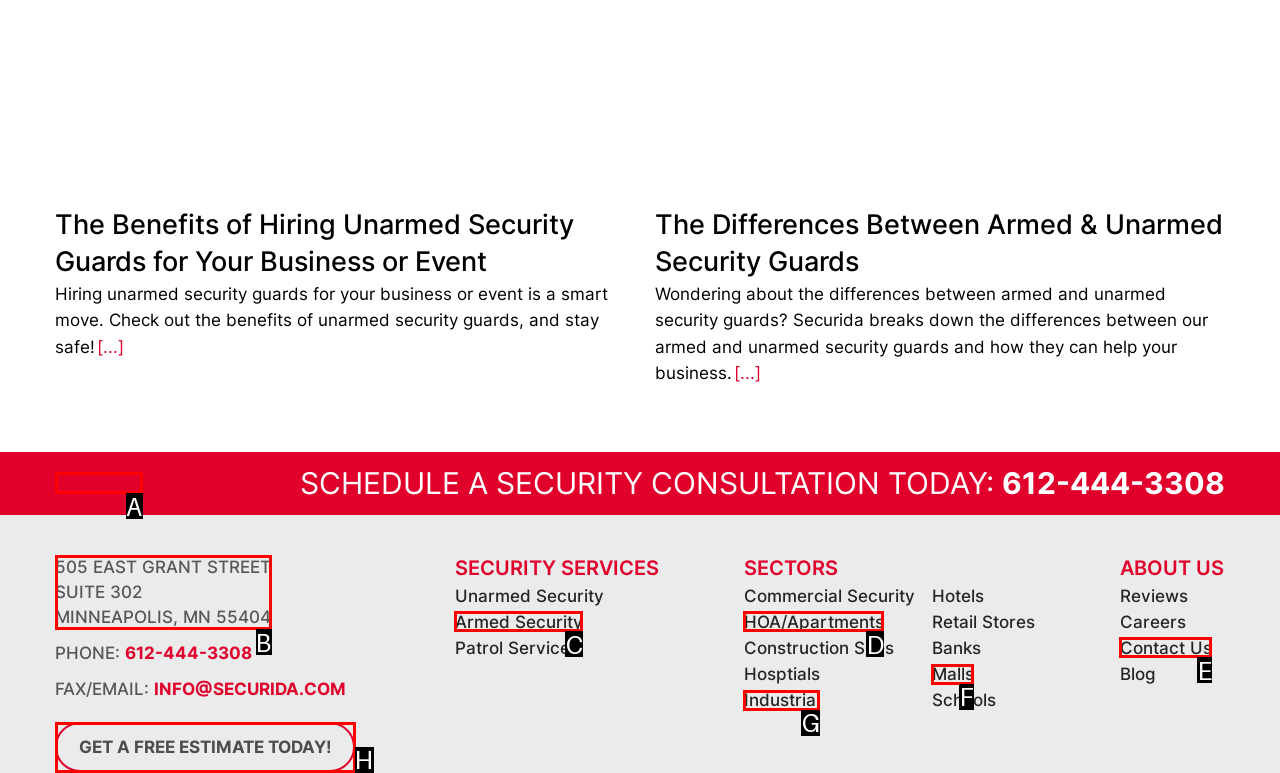To complete the task: Find 'Securida' on Google Maps, which option should I click? Answer with the appropriate letter from the provided choices.

B